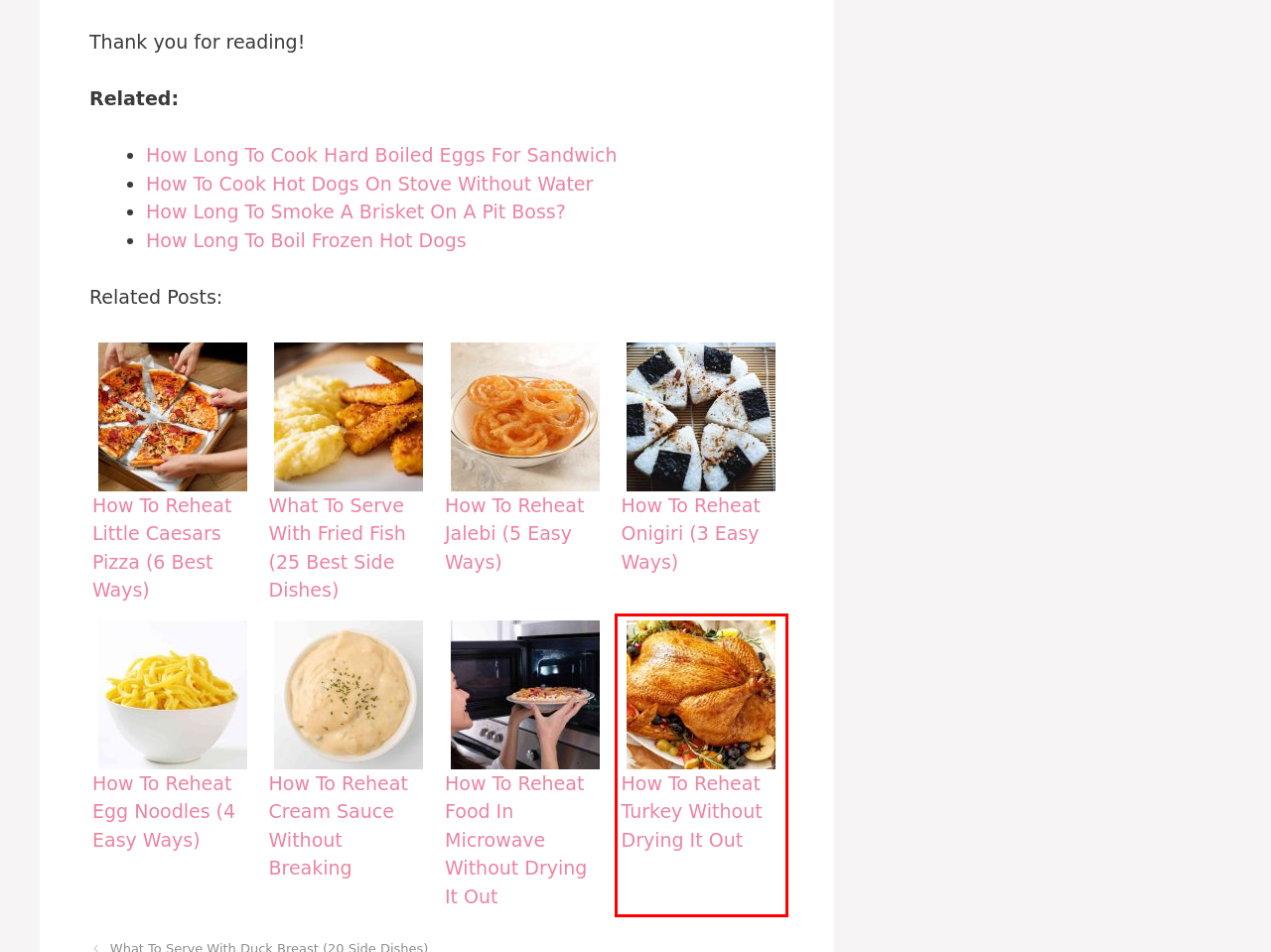You have a screenshot of a webpage with a red bounding box around an element. Identify the webpage description that best fits the new page that appears after clicking the selected element in the red bounding box. Here are the candidates:
A. How Long To Boil Frozen Hot Dogs
B. How To Reheat Little Caesars Pizza (6 Best Ways)
C. How To Reheat Onigiri (3 Easy Ways)
D. How Long To Cook Hard Boiled Eggs For Sandwich
E. How To Reheat Jalebi (5 Easy Ways)
F. How Long To Smoke A Brisket On A Pit Boss?
G. How To Reheat Turkey Without Drying It Out
H. How To Cook Hot Dogs On Stove Without Water

G